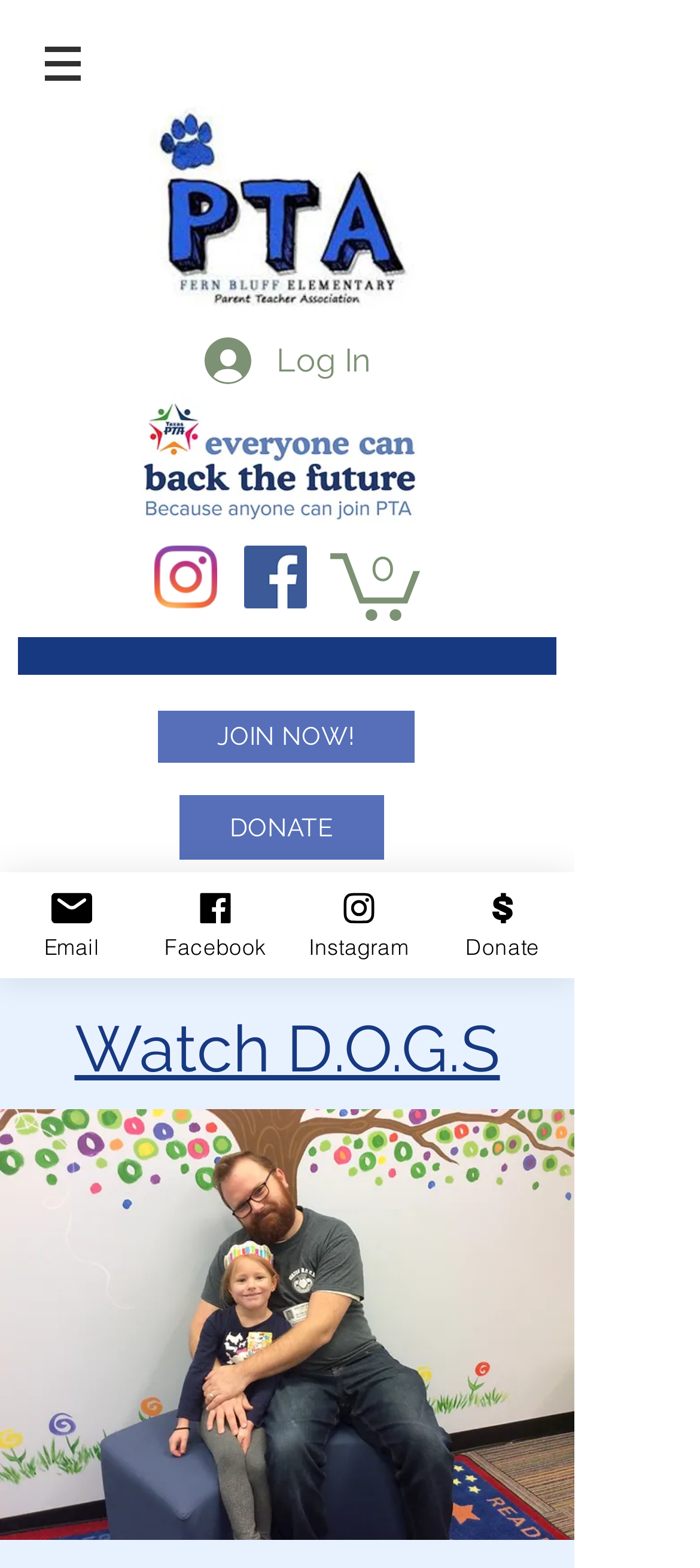Find the bounding box coordinates for the element that must be clicked to complete the instruction: "View the Watch D.O.G.S page". The coordinates should be four float numbers between 0 and 1, indicated as [left, top, right, bottom].

[0.051, 0.644, 0.769, 0.695]